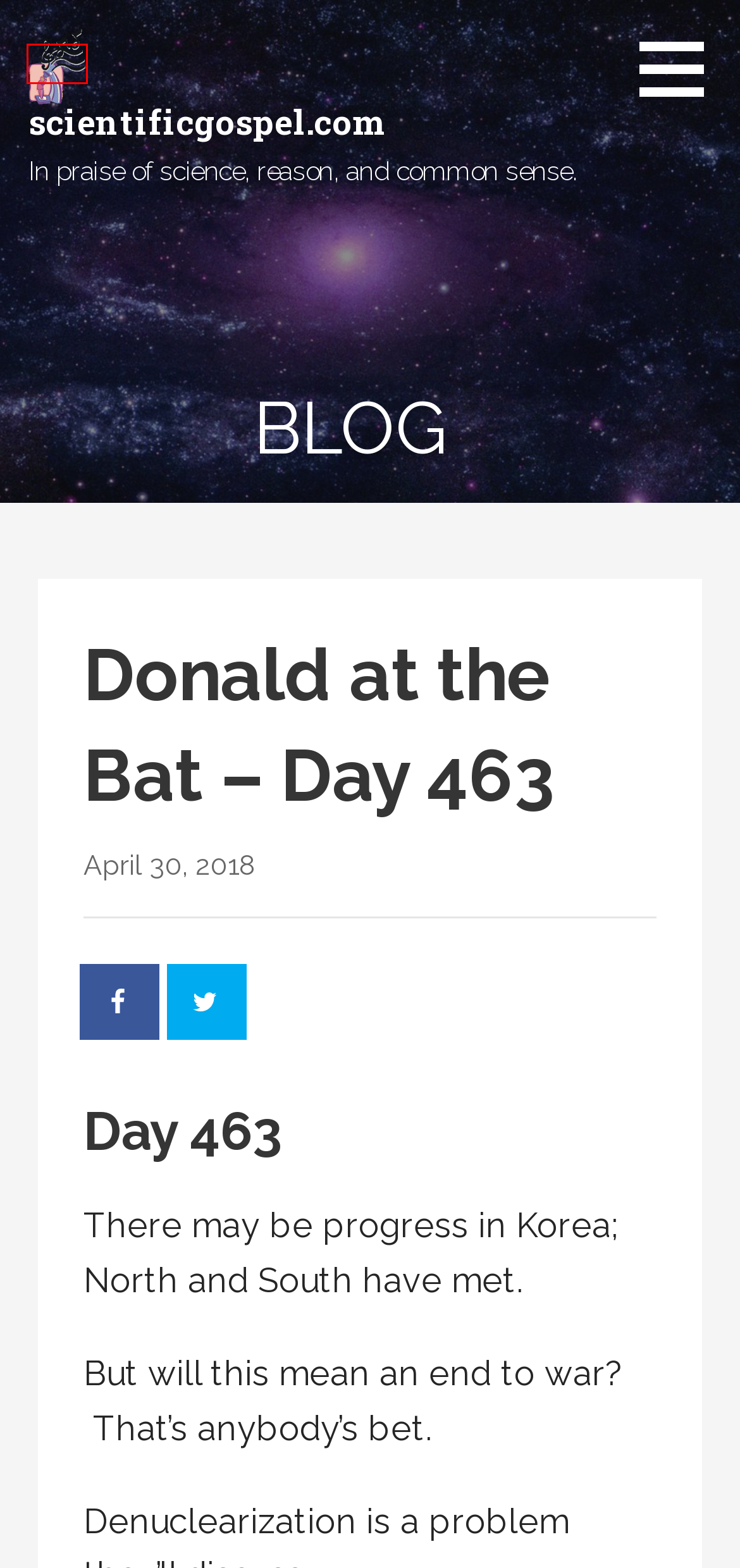Analyze the webpage screenshot with a red bounding box highlighting a UI element. Select the description that best matches the new webpage after clicking the highlighted element. Here are the options:
A. Donald at the Bat Archives - scientificgospel.com
B. grilledcheesejesus.com - Where will those spunky deities show up next?
C. scientificgospel.com - Home
D. May 31, Black, White, or Gray? - scientificgospel.com
E. Donald at the Bat - Days 464-465 - scientificgospel.com
F. Donald at the Bat - Day 462 - scientificgospel.com
G. About - scientificgospel.com
H. Histology Class Complaint - scientificgospel.com

C